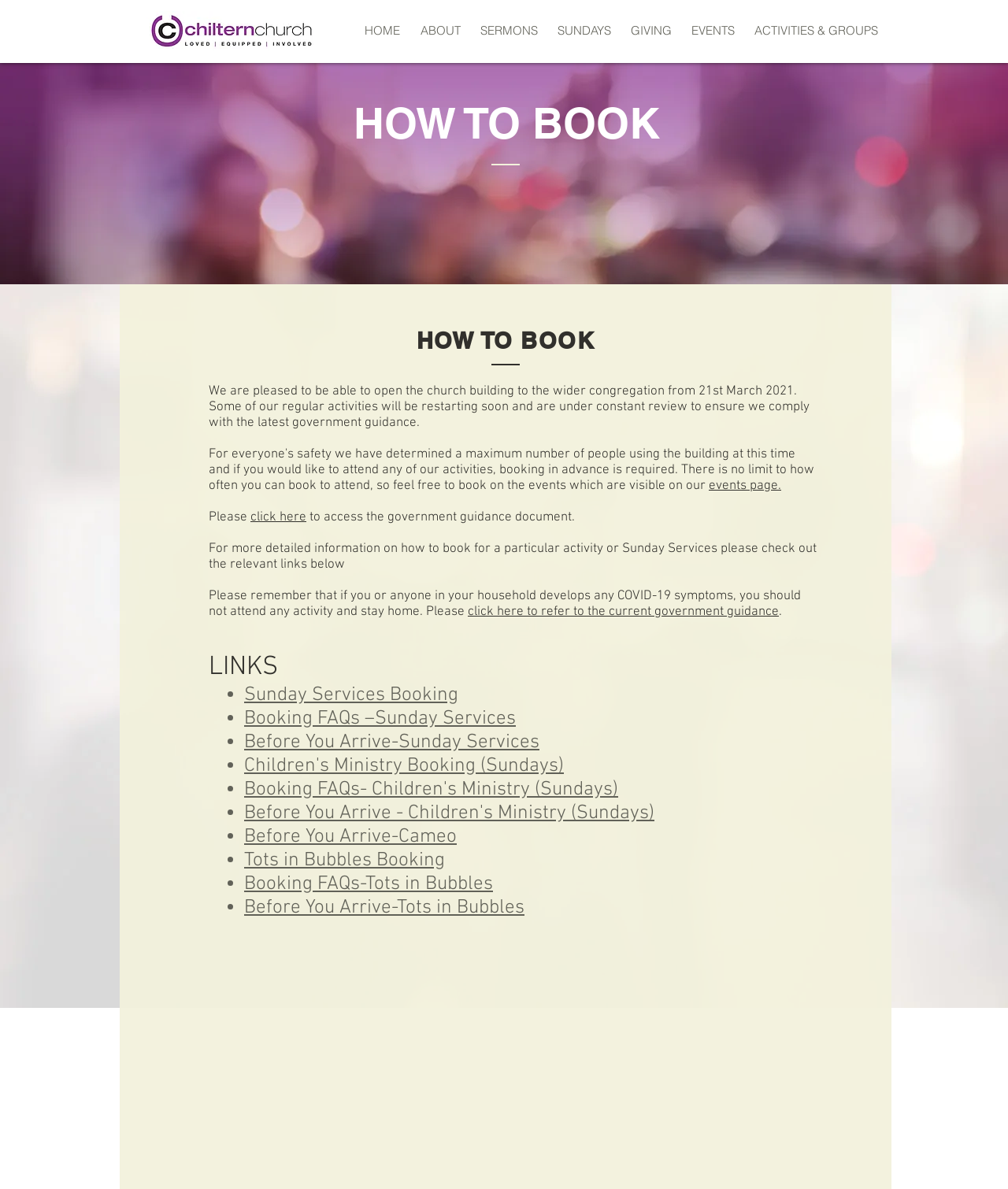Please indicate the bounding box coordinates for the clickable area to complete the following task: "click Before You Arrive-Sunday Services". The coordinates should be specified as four float numbers between 0 and 1, i.e., [left, top, right, bottom].

[0.242, 0.615, 0.535, 0.634]